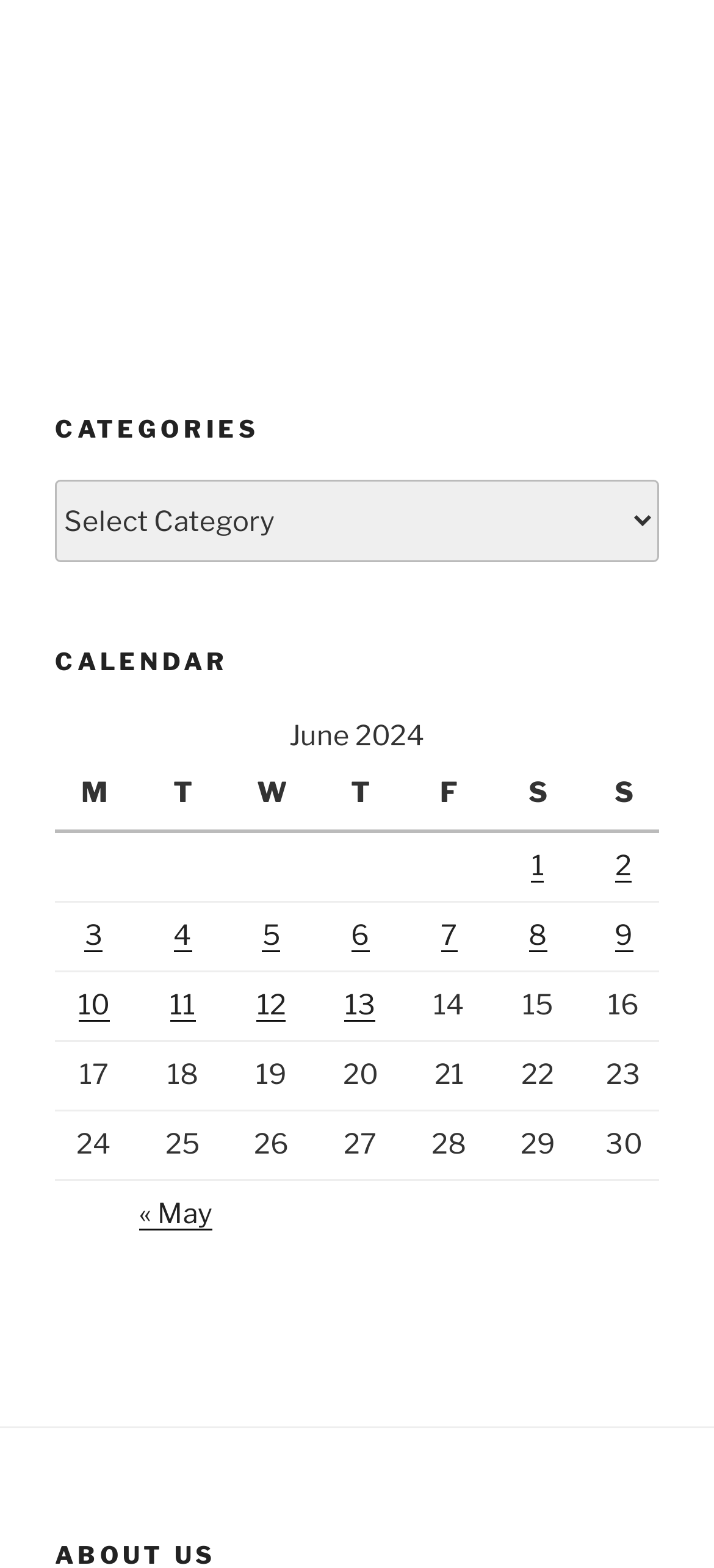Determine the bounding box coordinates of the clickable area required to perform the following instruction: "Go to previous month". The coordinates should be represented as four float numbers between 0 and 1: [left, top, right, bottom].

[0.195, 0.763, 0.297, 0.784]